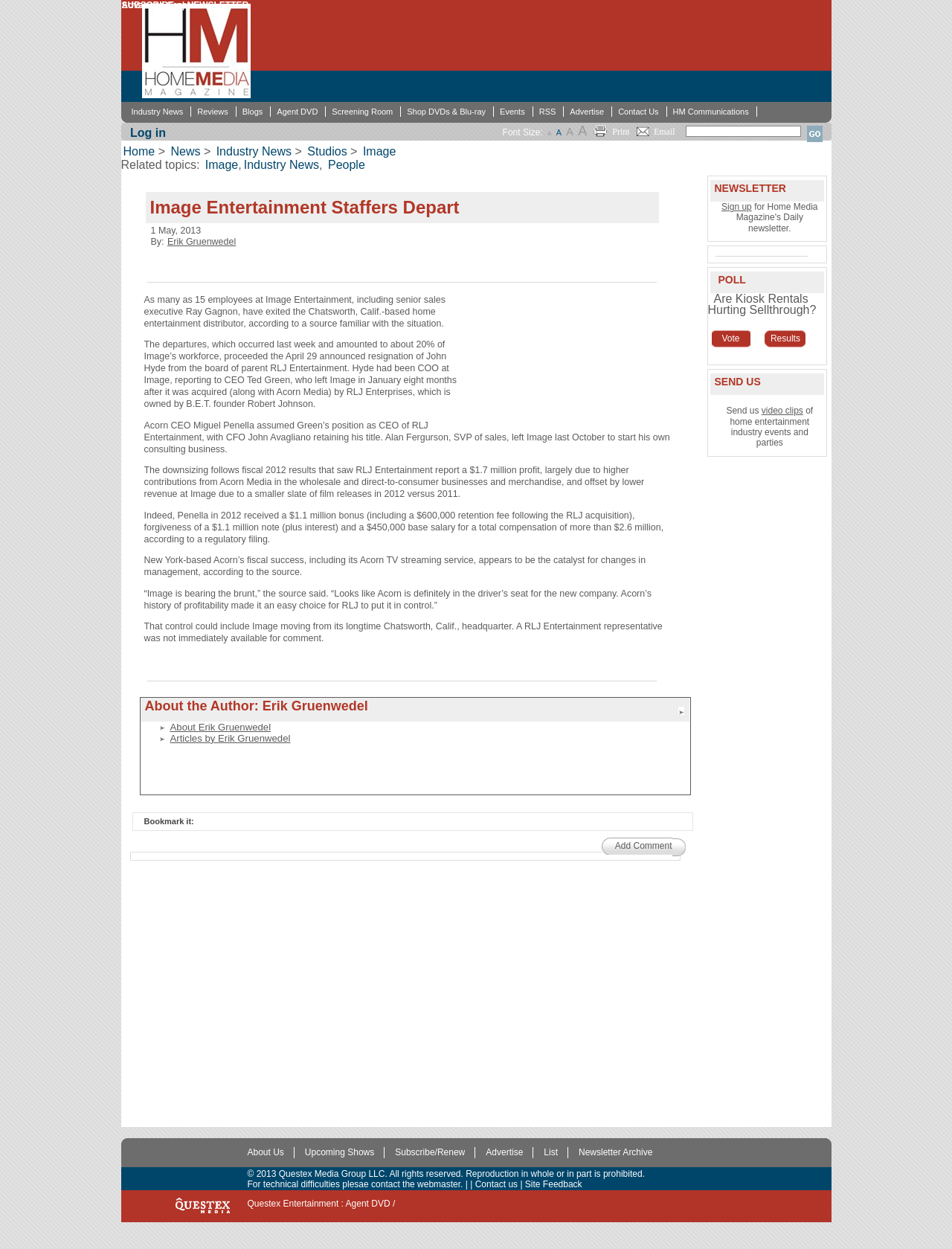Locate the bounding box coordinates of the clickable element to fulfill the following instruction: "Read more about Image Entertainment". Provide the coordinates as four float numbers between 0 and 1 in the format [left, top, right, bottom].

[0.379, 0.116, 0.416, 0.126]